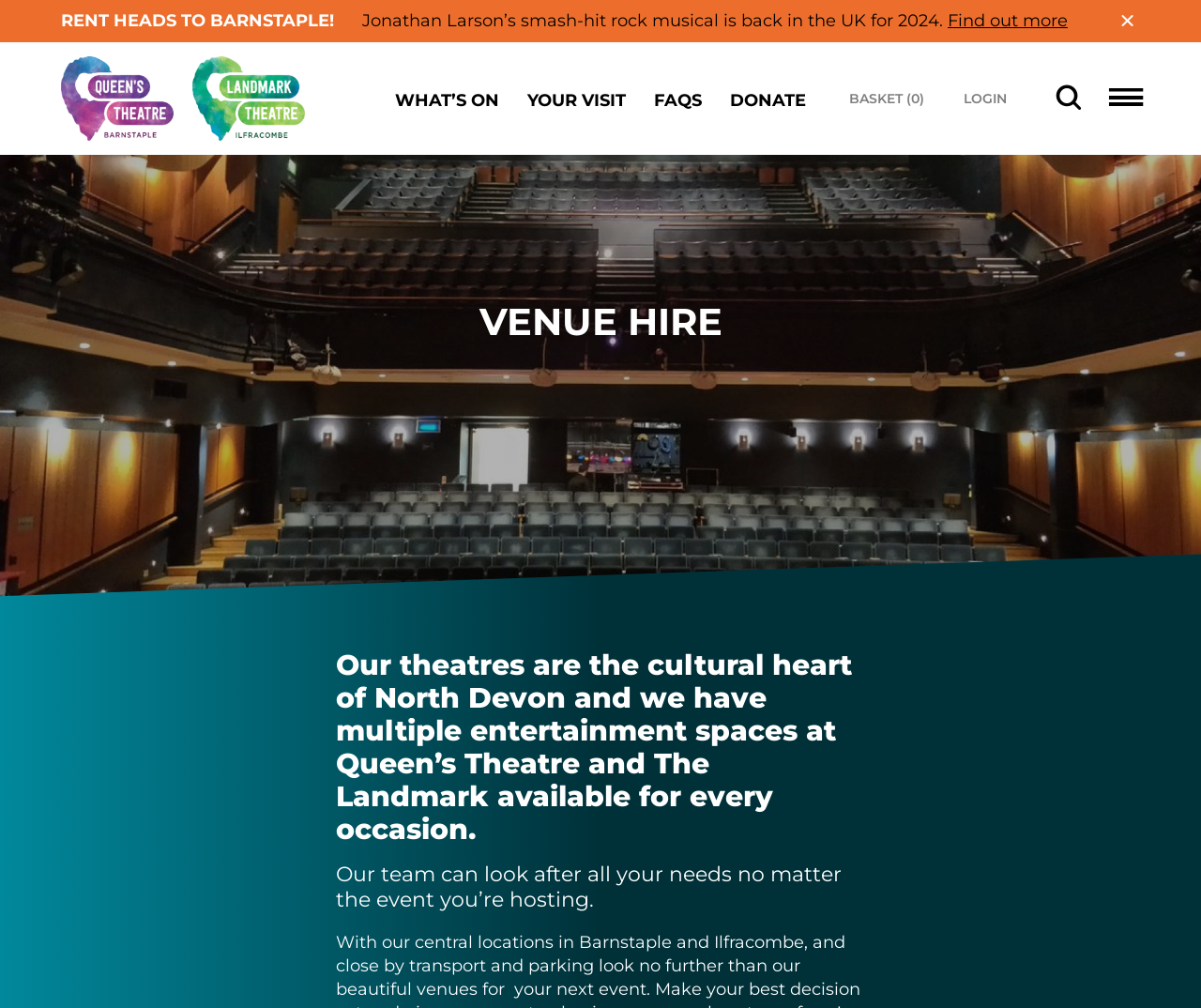Locate the UI element that matches the description Find out more in the webpage screenshot. Return the bounding box coordinates in the format (top-left x, top-left y, bottom-right x, bottom-right y), with values ranging from 0 to 1.

[0.789, 0.01, 0.889, 0.031]